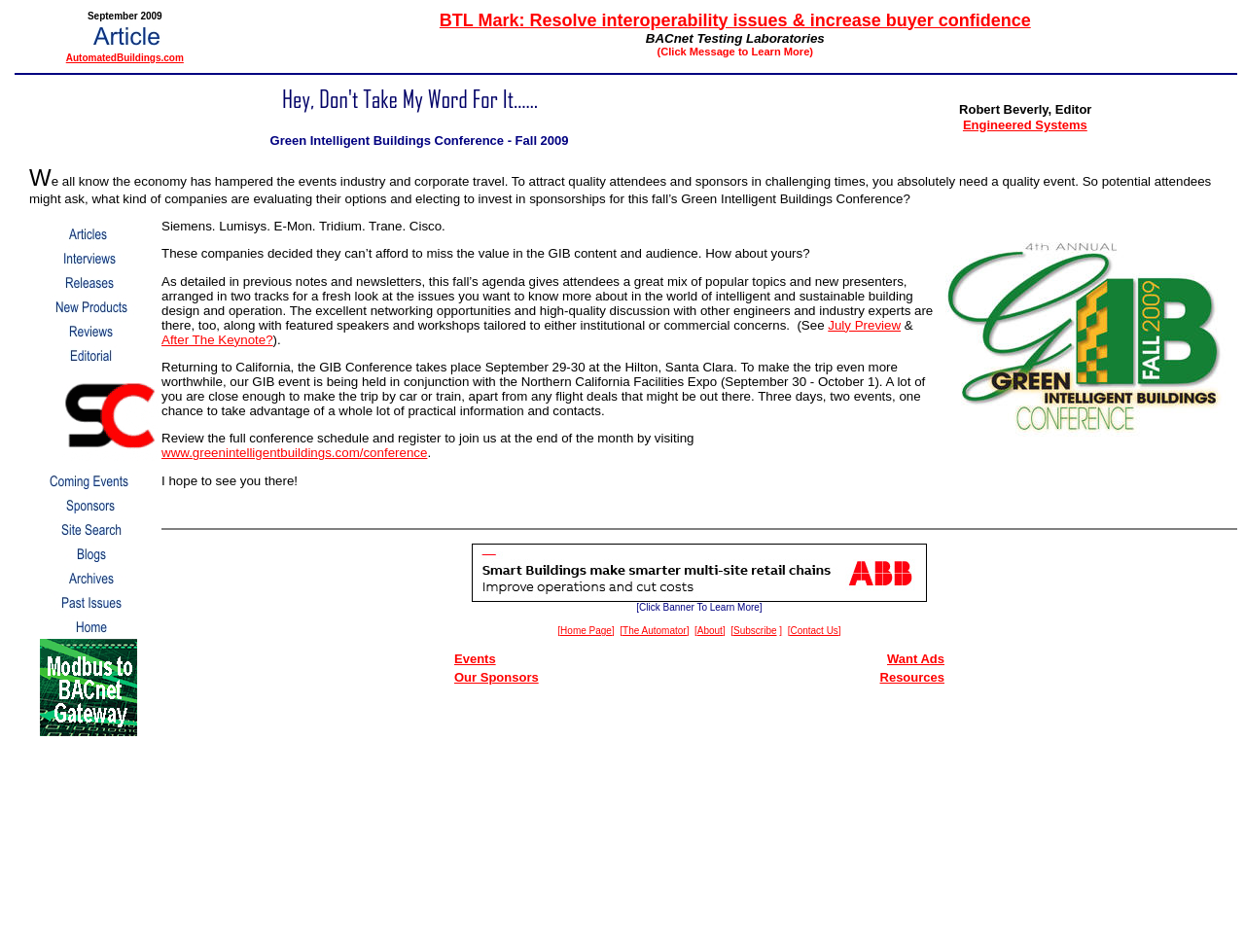Please identify the bounding box coordinates for the region that you need to click to follow this instruction: "Click on the 'Articles' link".

[0.014, 0.24, 0.127, 0.257]